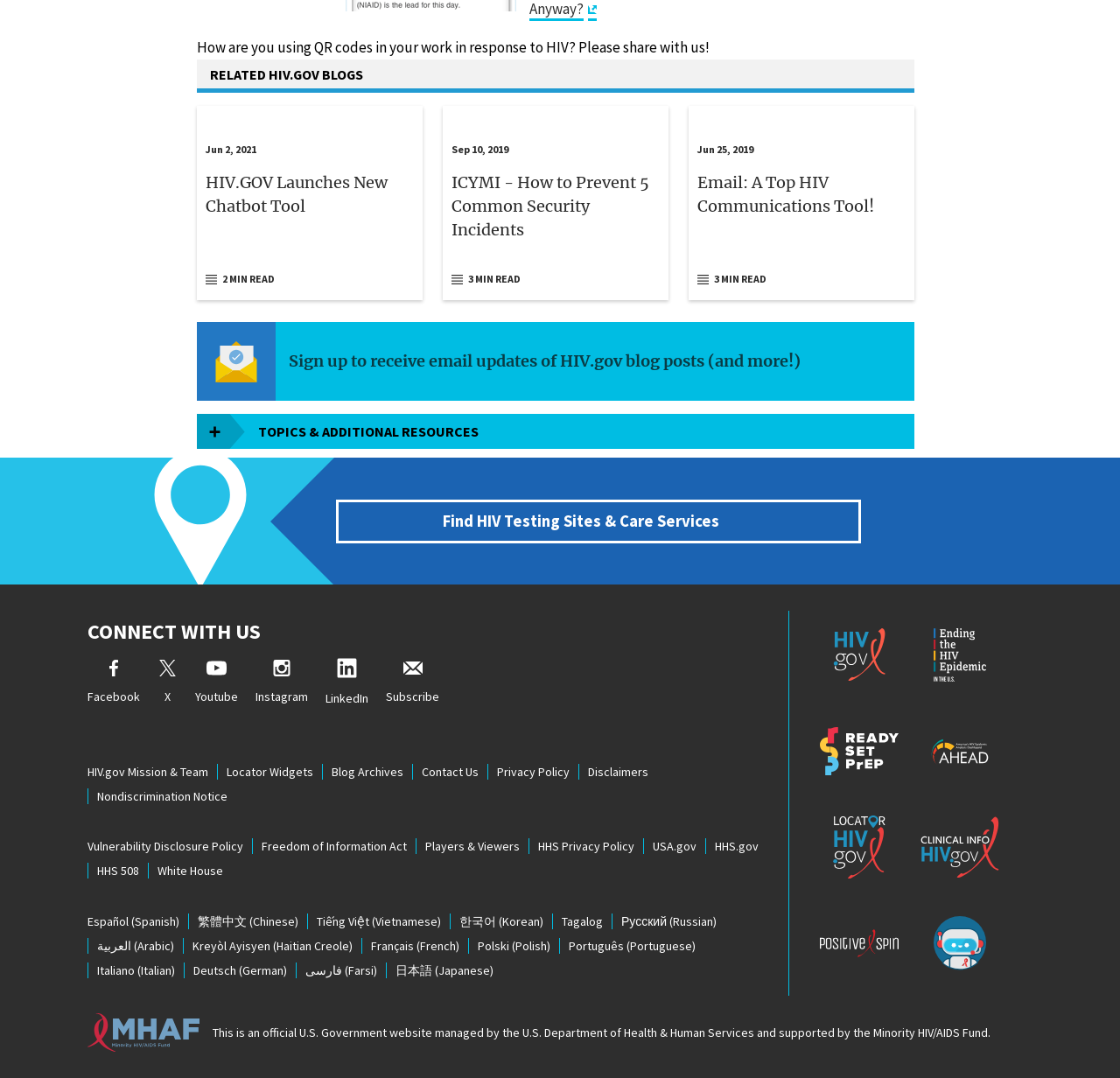Specify the bounding box coordinates of the region I need to click to perform the following instruction: "Click on Solutions". The coordinates must be four float numbers in the range of 0 to 1, i.e., [left, top, right, bottom].

None